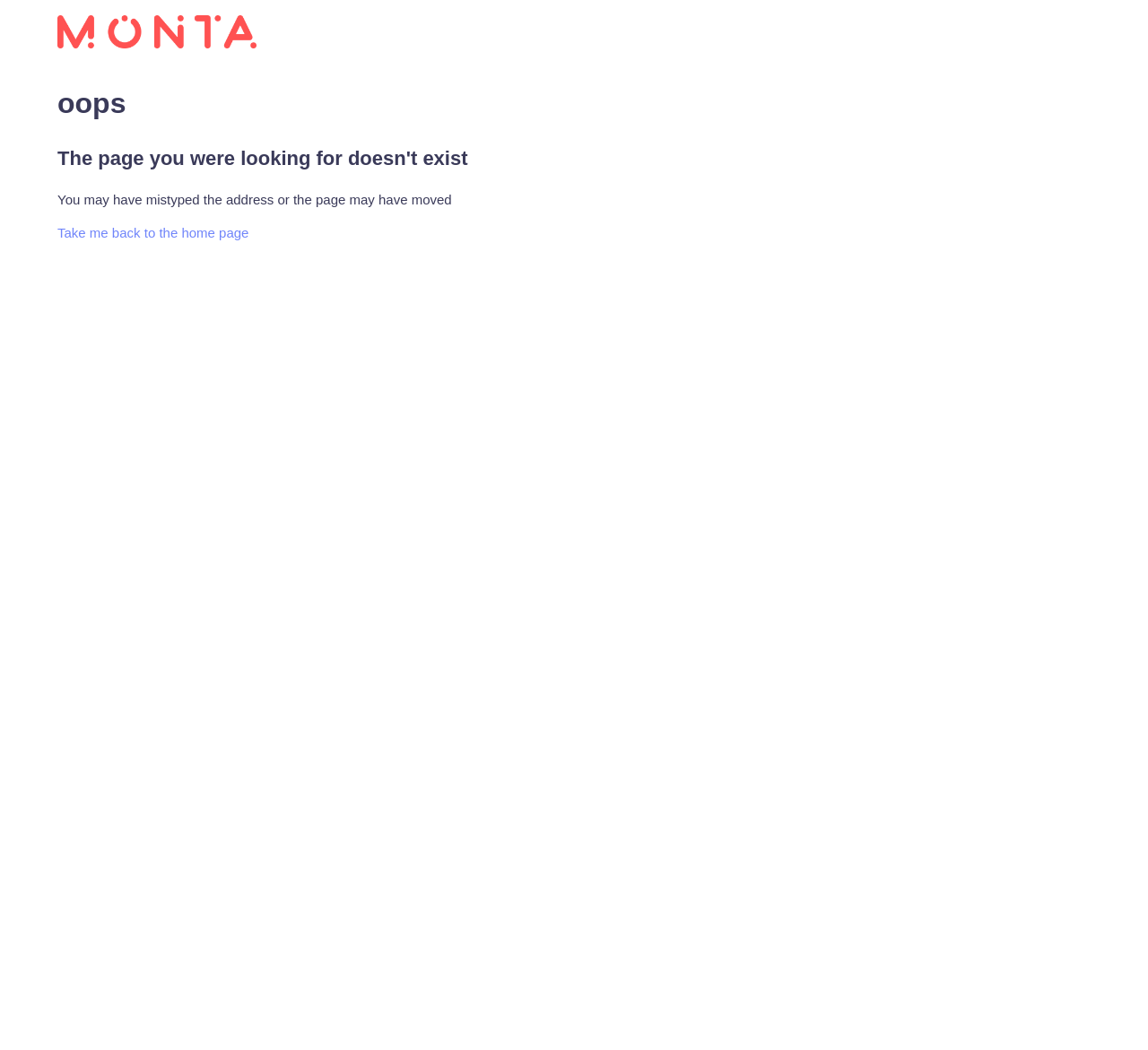Use a single word or phrase to respond to the question:
What is the suggested action?

Go back to home page